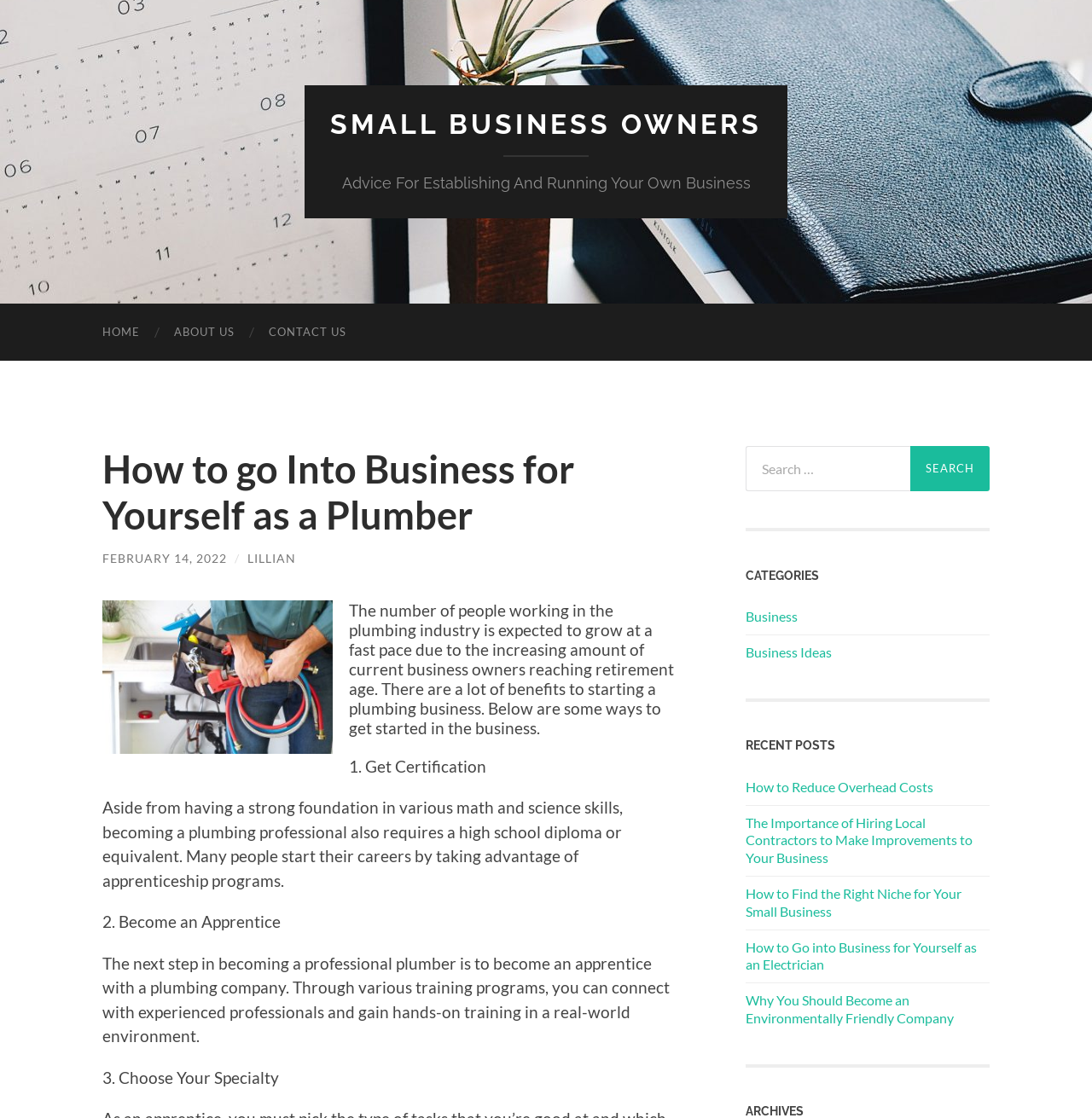Specify the bounding box coordinates for the region that must be clicked to perform the given instruction: "Search for a keyword".

[0.683, 0.399, 0.906, 0.439]